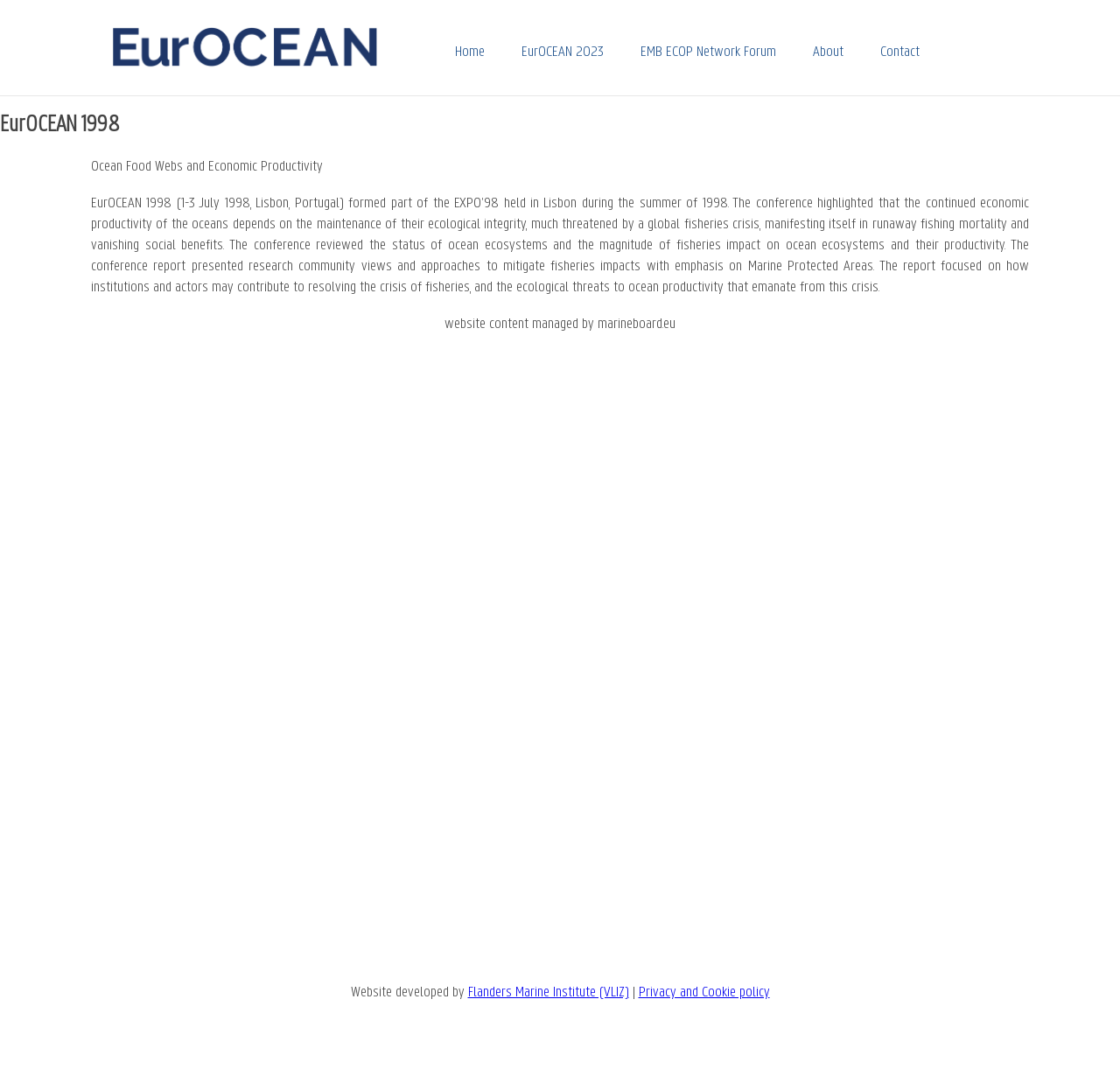What is the name of the conference?
Refer to the image and respond with a one-word or short-phrase answer.

EurOCEAN 1998